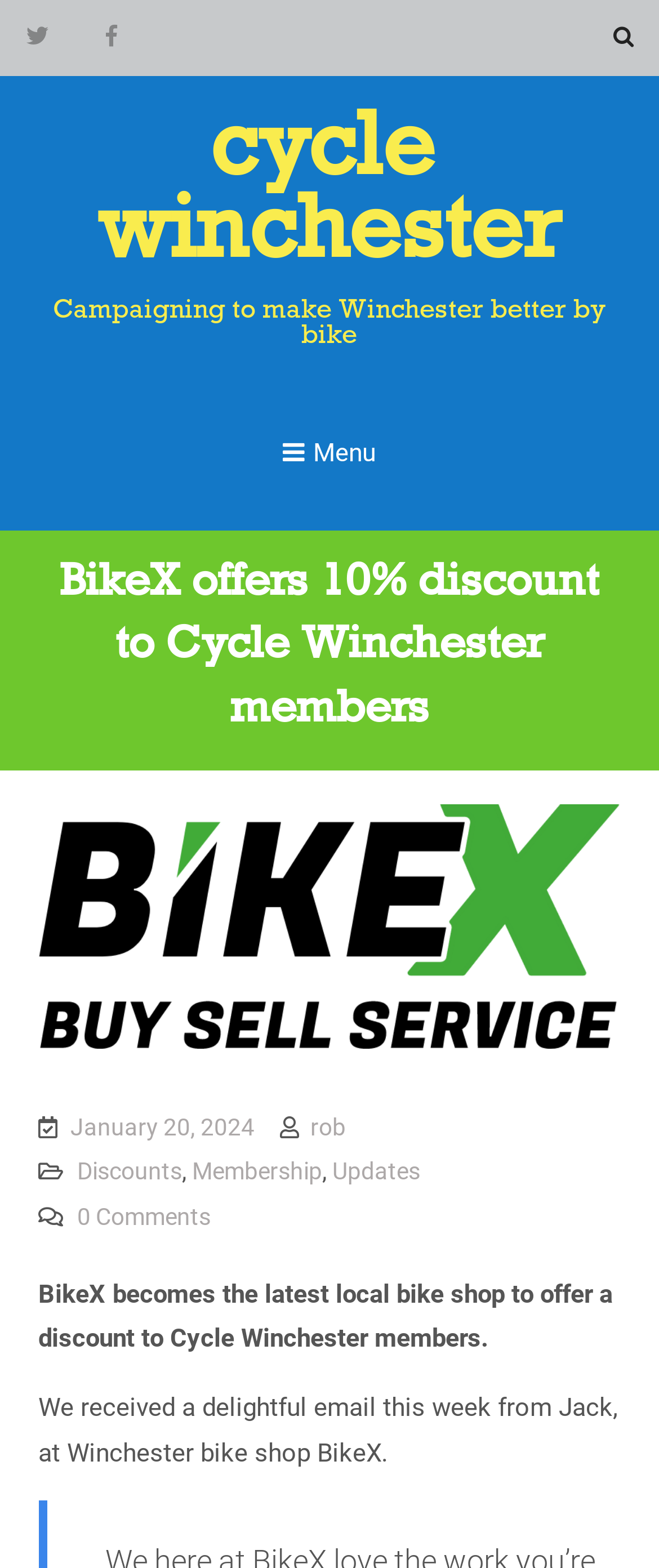Provide a comprehensive caption for the webpage.

The webpage appears to be an article or news page about BikeX, a local bike shop, offering a discount to Cycle Winchester members. 

At the top of the page, there are three links, each represented by an icon: a search icon, a bell icon, and a house icon. Below these icons, there is a link to "cycle winchester" and a static text describing the organization's mission, "Campaigning to make Winchester better by bike". 

To the right of the mission statement, there is a layout table with a button labeled "Menu". 

The main content of the page is headed by a title, "BikeX offers 10% discount to Cycle Winchester members", which is accompanied by the logo of BikeX. Below the title, there is a link to the date "January 20, 2024", followed by the author's name, "rob". 

The article itself is divided into sections, with links to related topics such as "Discounts", "Membership", and "Updates". The main text of the article is written in two paragraphs, describing how BikeX becomes the latest local bike shop to offer a discount to Cycle Winchester members, and a delightful email received from Jack at BikeX. 

At the bottom of the page, there is a link to "0 Comments", indicating that there are no comments on the article.